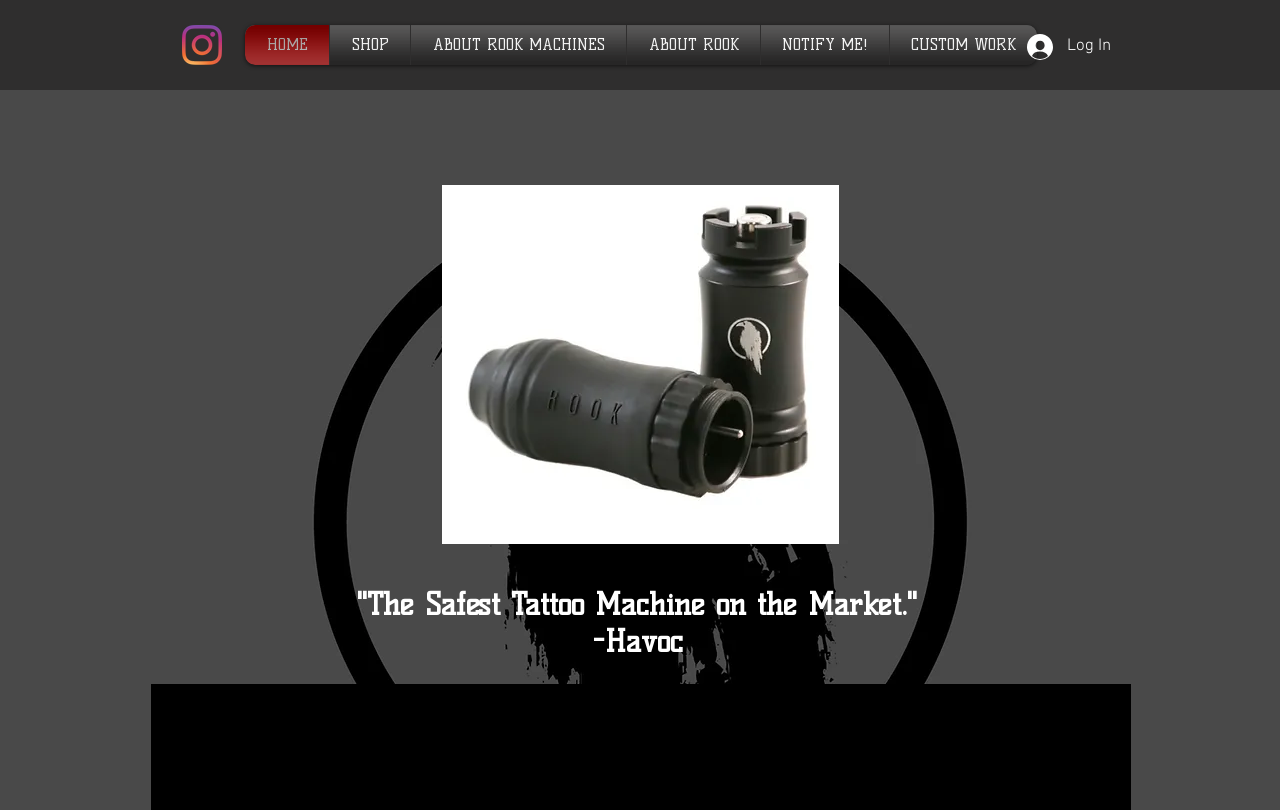Find the bounding box coordinates of the clickable area required to complete the following action: "Click the Instagram link".

[0.142, 0.031, 0.173, 0.08]